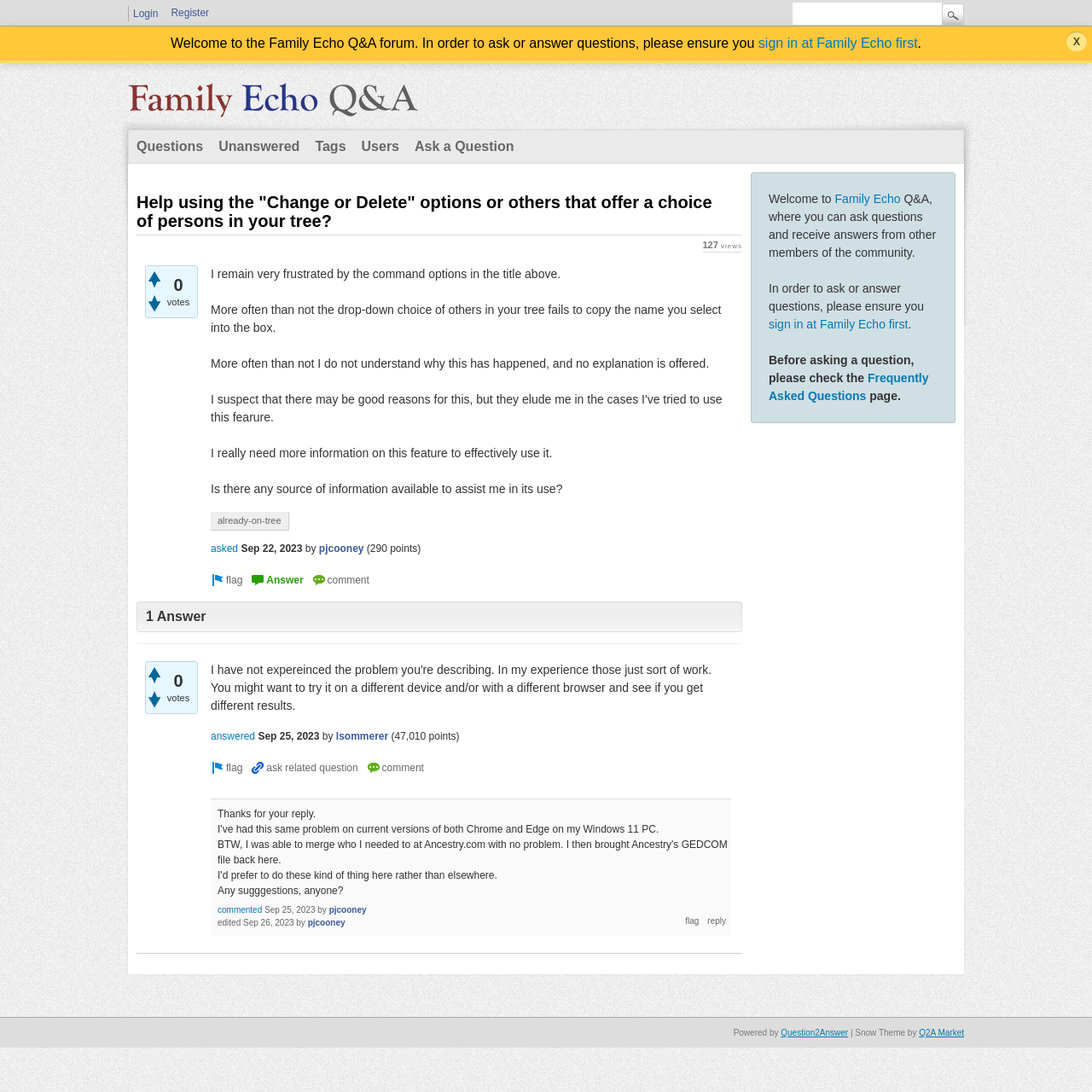Determine the bounding box coordinates for the area that should be clicked to carry out the following instruction: "Ask a question".

[0.373, 0.12, 0.478, 0.149]